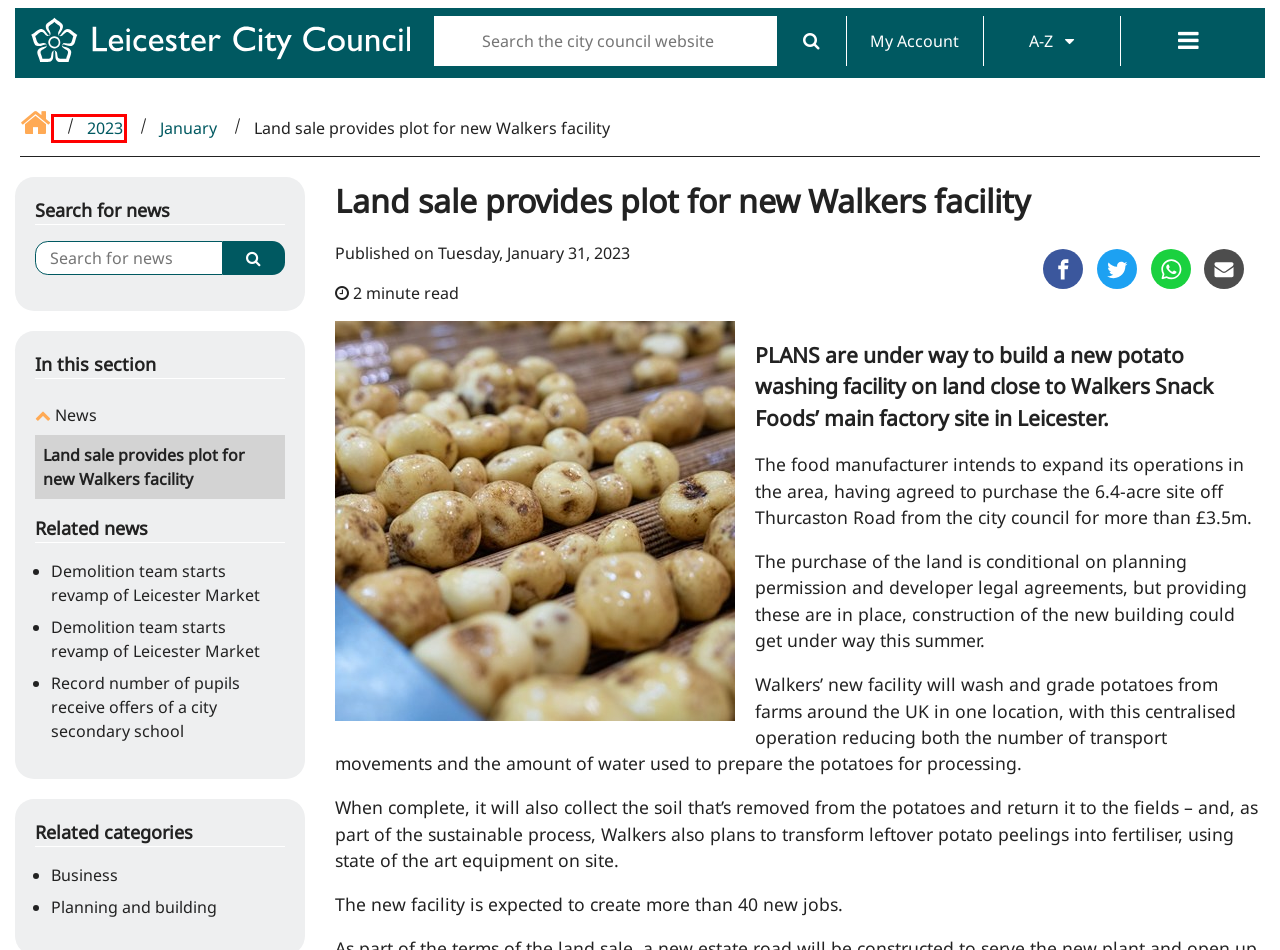You are provided with a screenshot of a webpage that has a red bounding box highlighting a UI element. Choose the most accurate webpage description that matches the new webpage after clicking the highlighted element. Here are your choices:
A. Accessibility statement
B. City Mayor - Peter Soulsby
C. Your Leicester
D. Visit Leicester - The Place Where Tourism Began
E. Home - Leicester City Council
F. Privacy notice
G. Contact us
H. Page Not Found

H